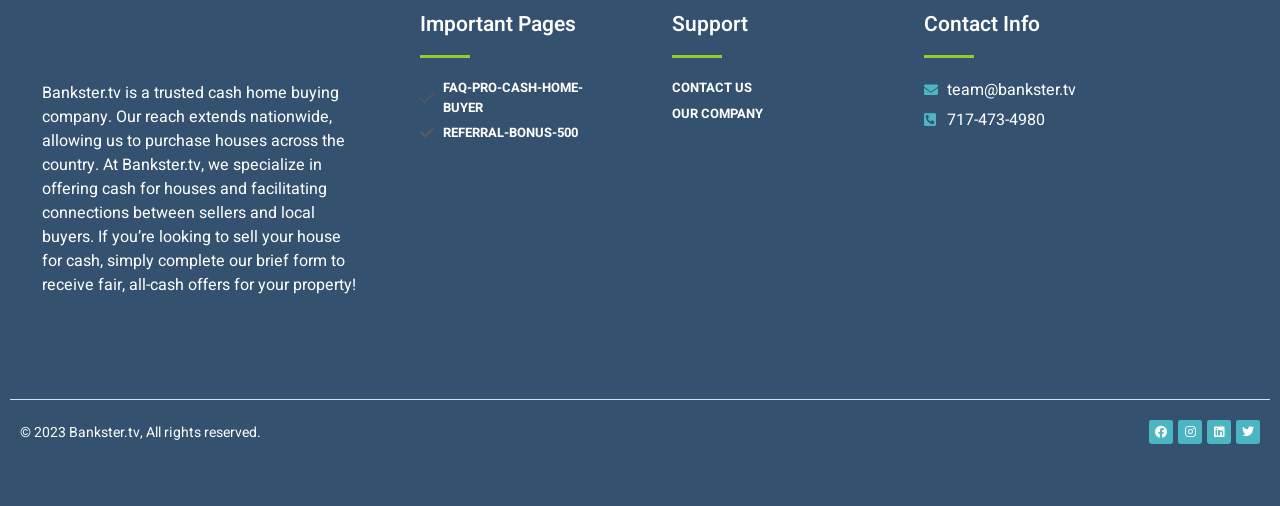What is the purpose of Bankster.tv?
Refer to the image and provide a one-word or short phrase answer.

To purchase houses for cash